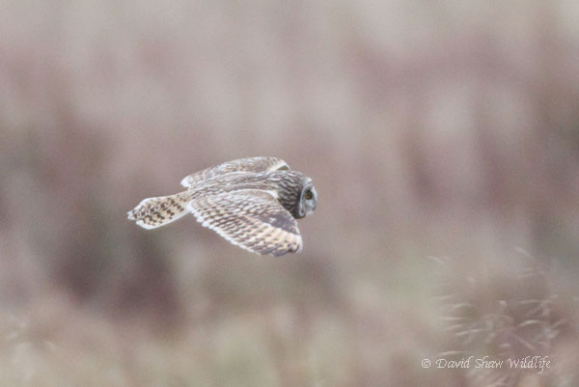List and describe all the prominent features within the image.

A graceful short-eared owl glides effortlessly through the air, its wings outstretched in a striking display of nature's elegance. The bird’s distinctive markings are visible, with a pattern of muted browns and whites that help it blend into its natural surroundings. The soft, blurred background adds to the ethereal quality of the moment, emphasizing the owl’s focused gaze as it surveys the landscape below for potential prey. This captivating image, captured by David Shaw, showcases the beauty of wildlife in its natural habitat.